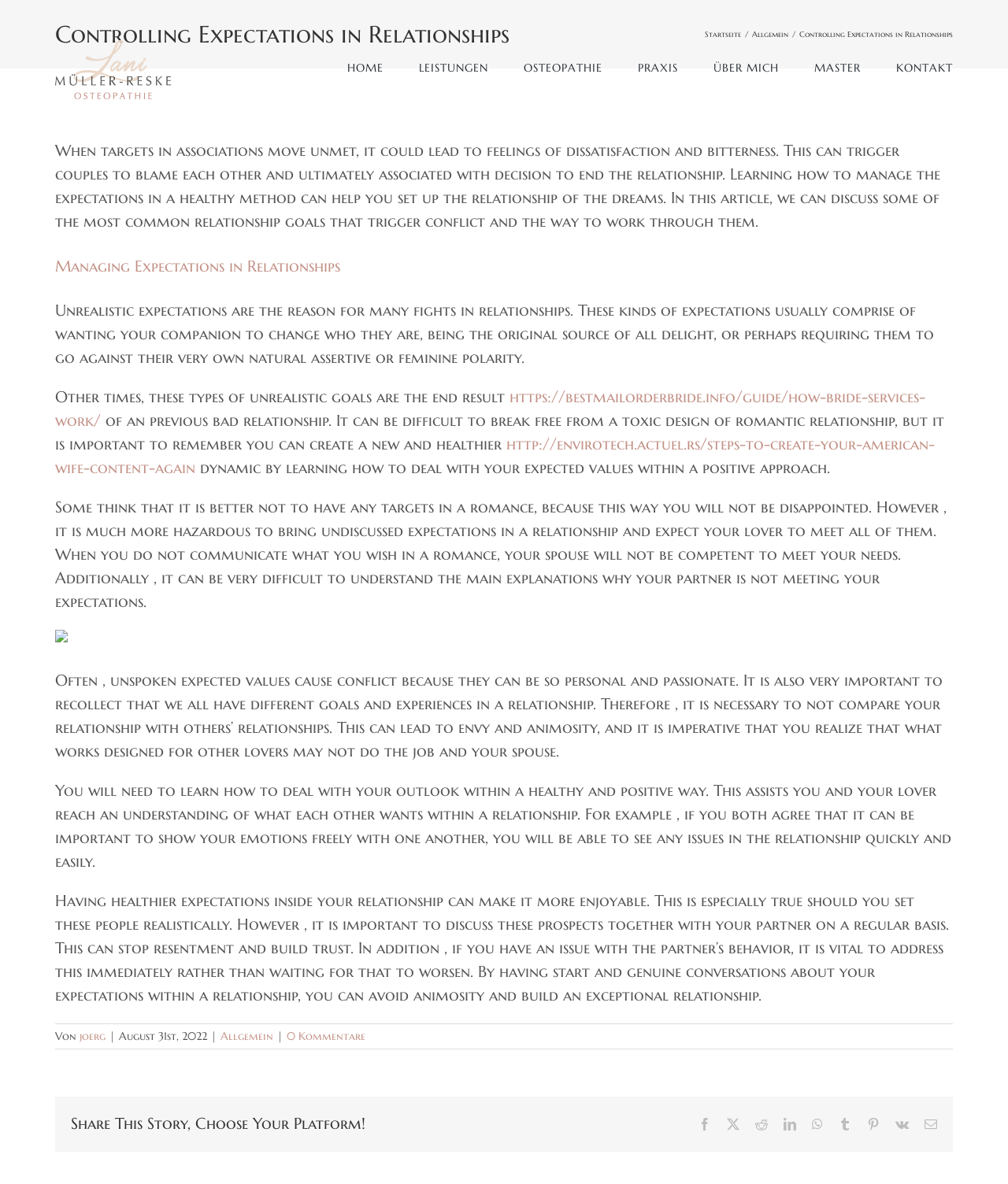What is the consequence of not communicating expectations in a relationship?
Please provide a single word or phrase based on the screenshot.

Disappointment